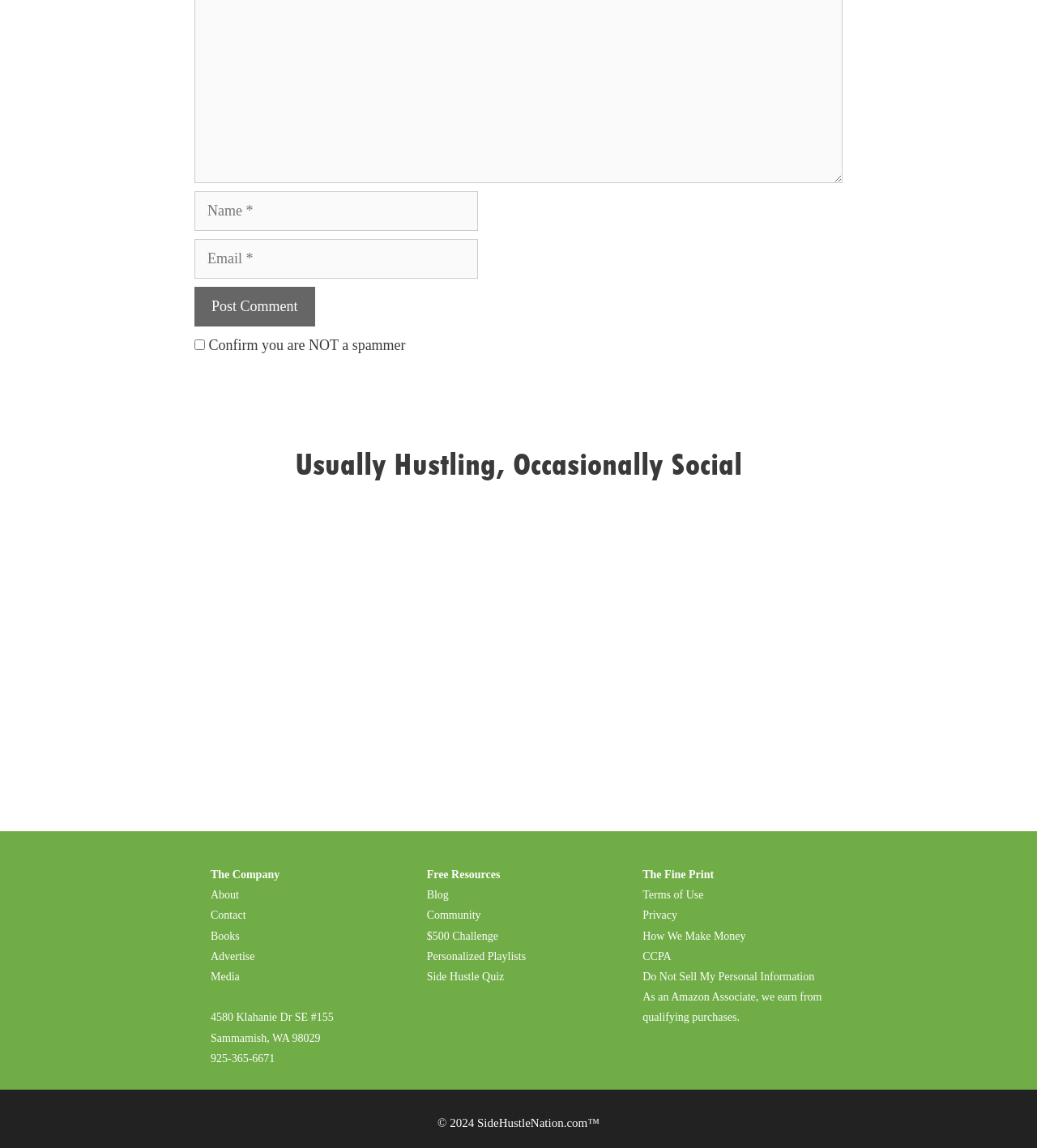Determine the coordinates of the bounding box for the clickable area needed to execute this instruction: "Check the 'Wild Omega+' link".

None